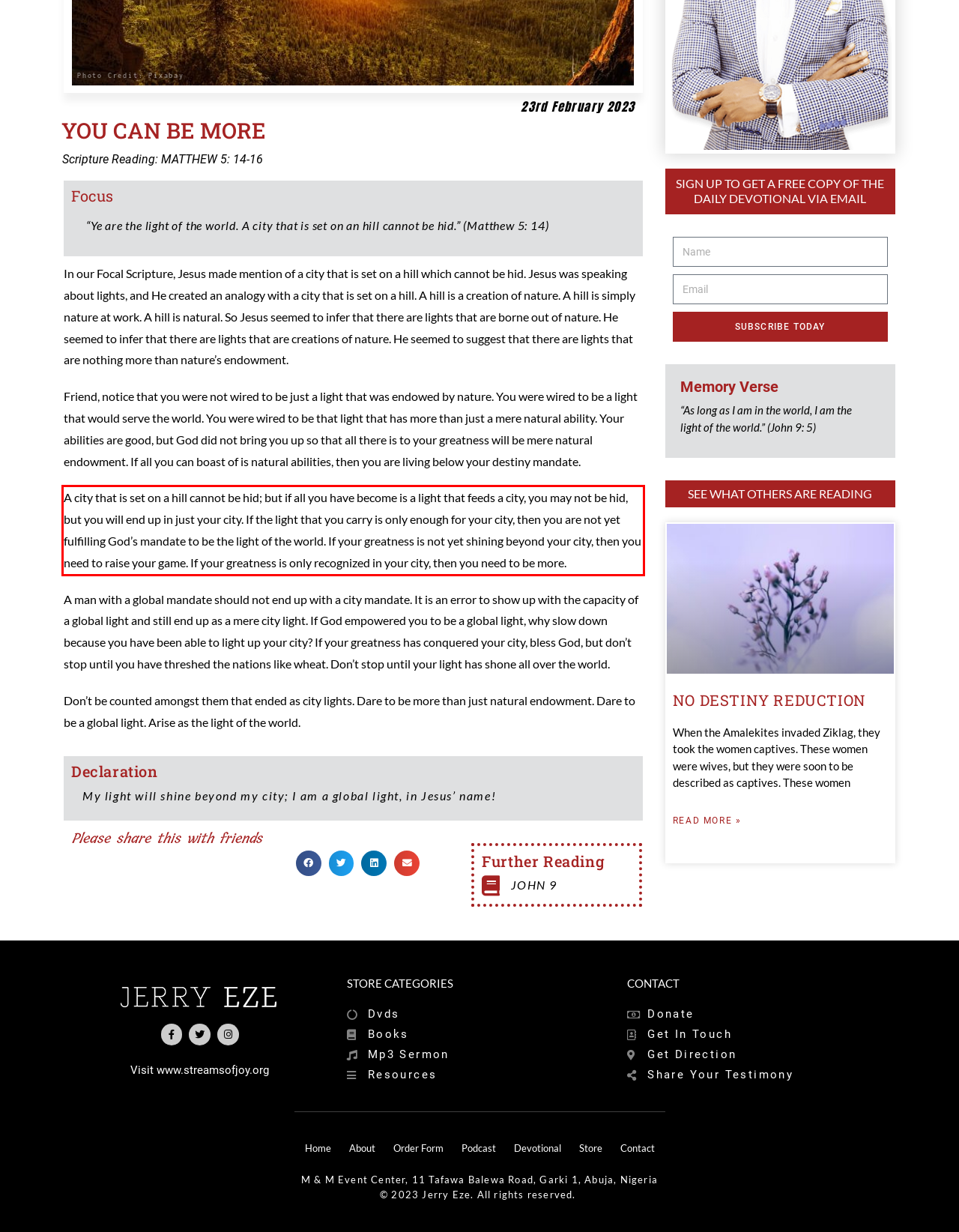Please take the screenshot of the webpage, find the red bounding box, and generate the text content that is within this red bounding box.

A city that is set on a hill cannot be hid; but if all you have become is a light that feeds a city, you may not be hid, but you will end up in just your city. If the light that you carry is only enough for your city, then you are not yet fulfilling God’s mandate to be the light of the world. If your greatness is not yet shining beyond your city, then you need to raise your game. If your greatness is only recognized in your city, then you need to be more.